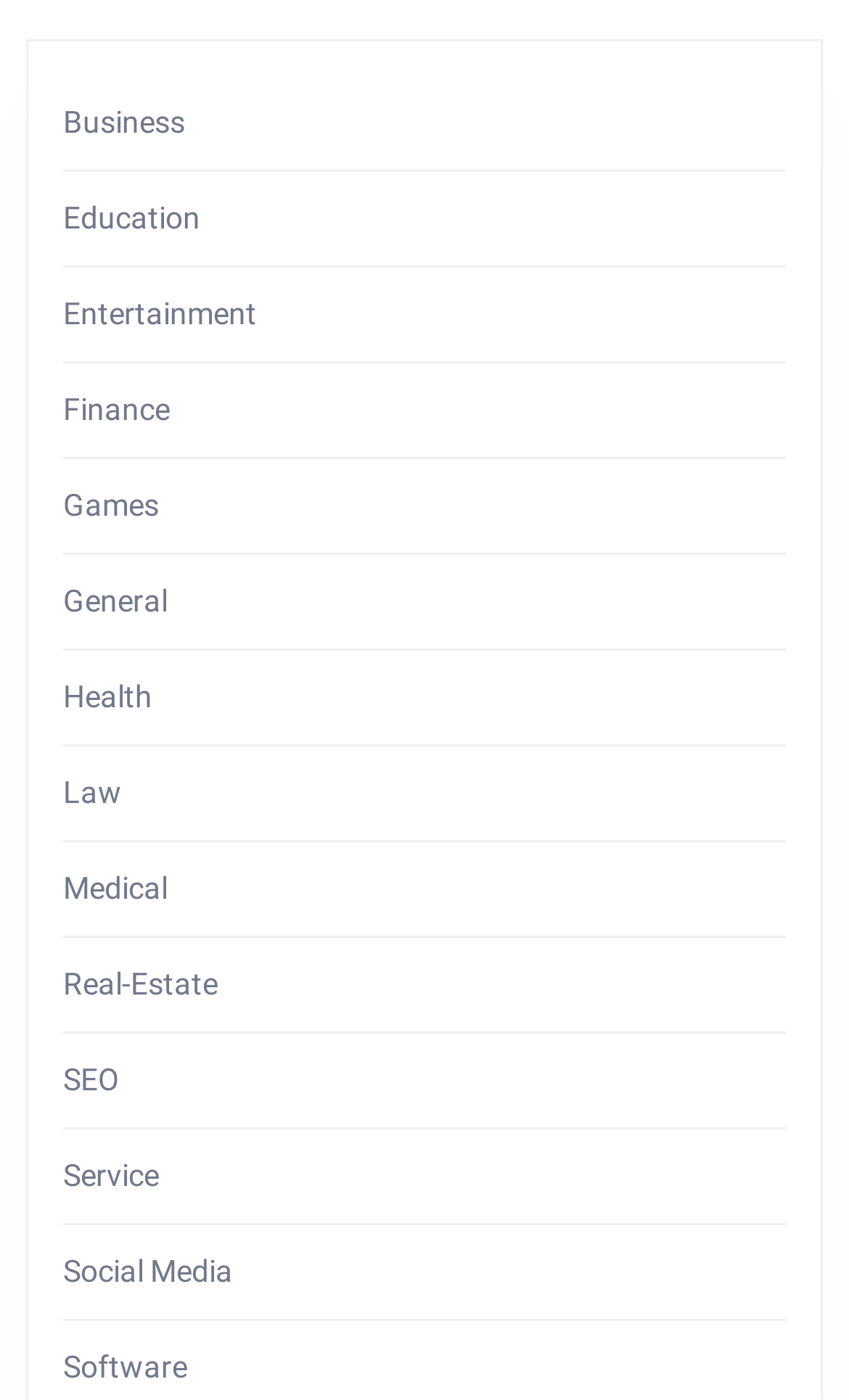Return the bounding box coordinates of the UI element that corresponds to this description: "DOI de la revue". The coordinates must be given as four float numbers in the range of 0 and 1, [left, top, right, bottom].

None